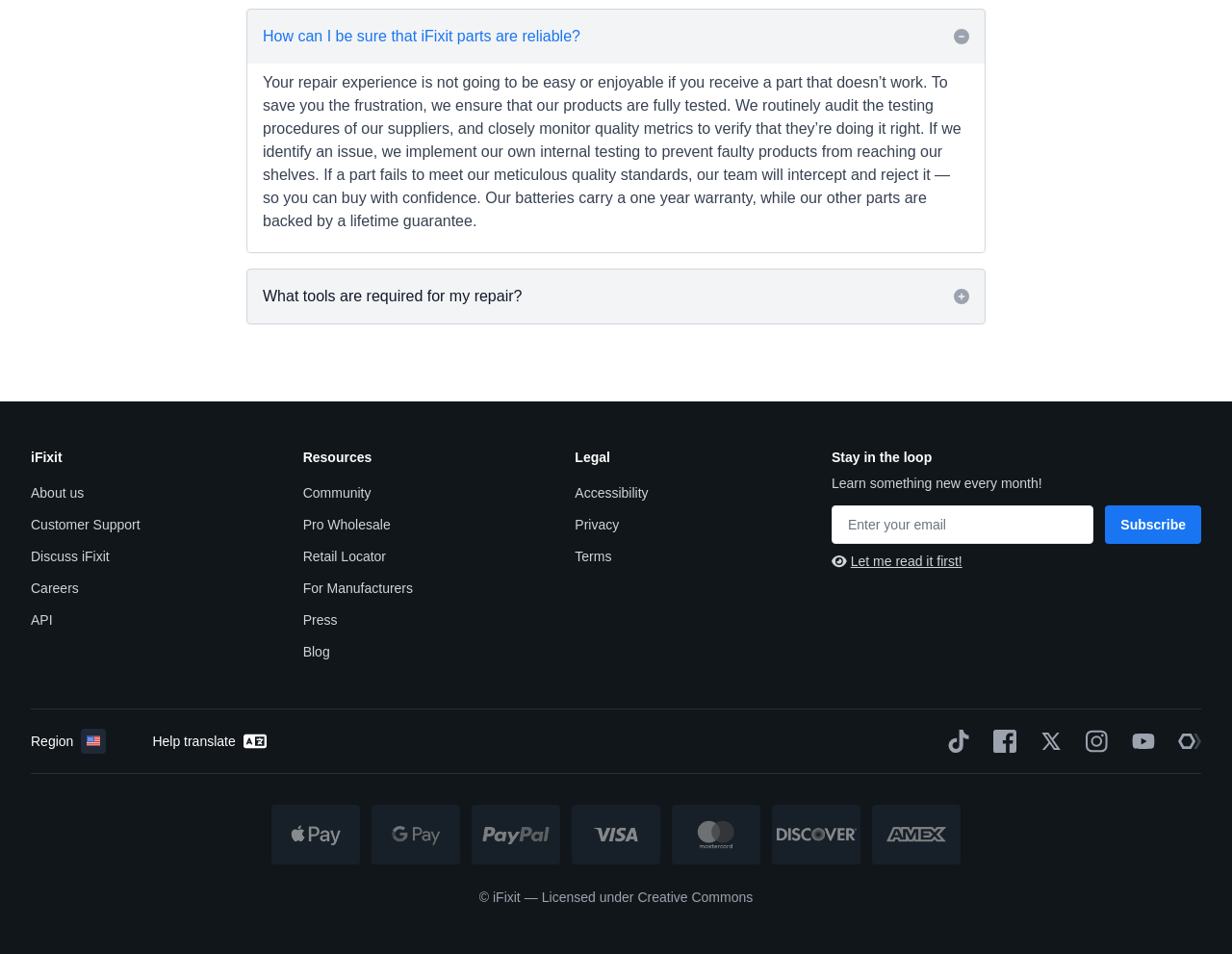Determine the bounding box coordinates for the clickable element to execute this instruction: "Enter your email". Provide the coordinates as four float numbers between 0 and 1, i.e., [left, top, right, bottom].

[0.675, 0.53, 0.888, 0.57]